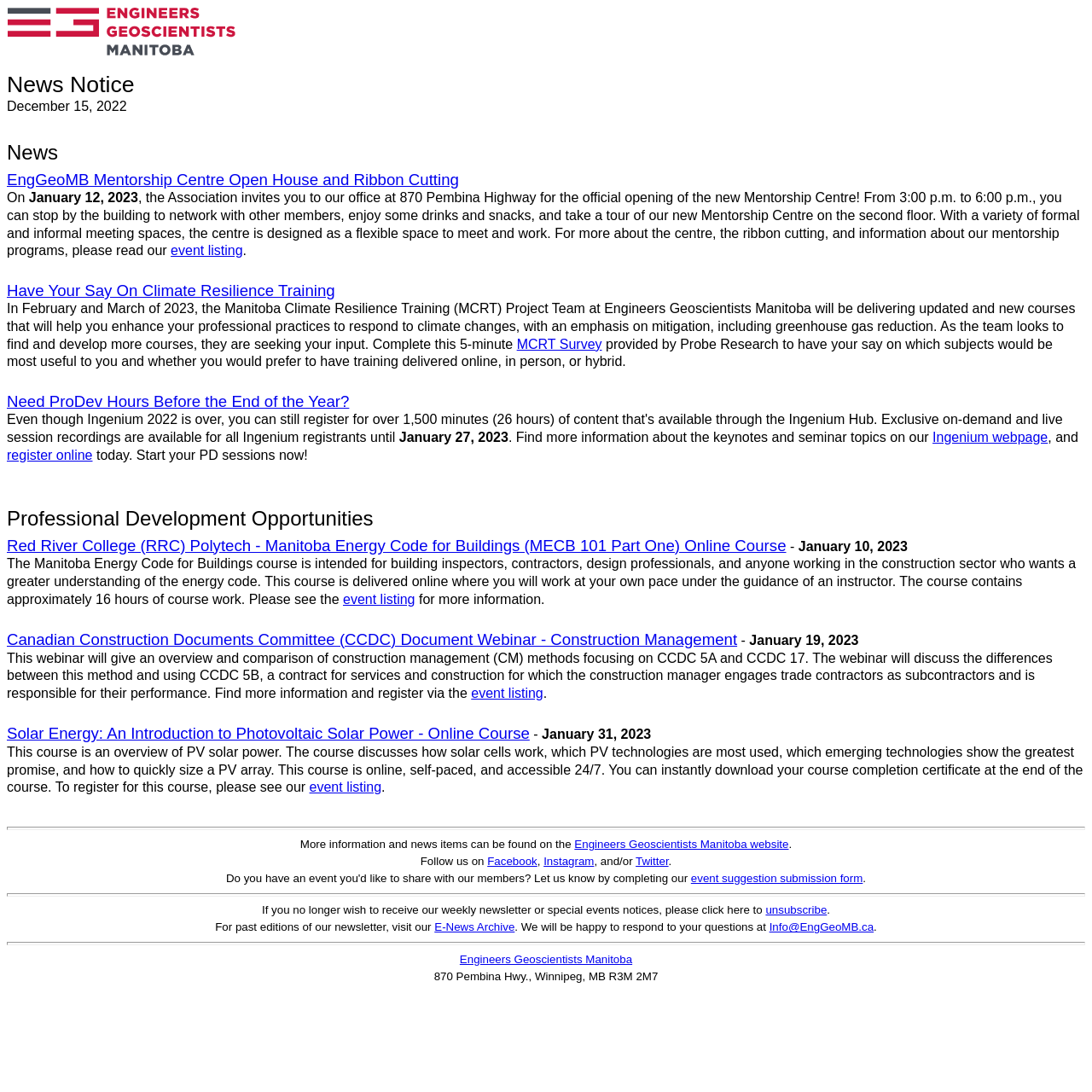What is the name of the organization?
Can you provide a detailed and comprehensive answer to the question?

The name of the organization can be found at the top of the webpage, where the logo is located, and also at the bottom of the webpage, in the contact information section.